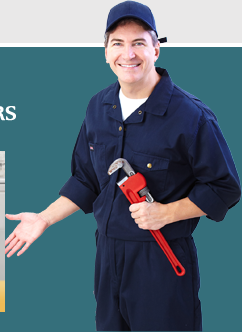What is the background color of the image?
Answer with a single word or phrase, using the screenshot for reference.

Teal